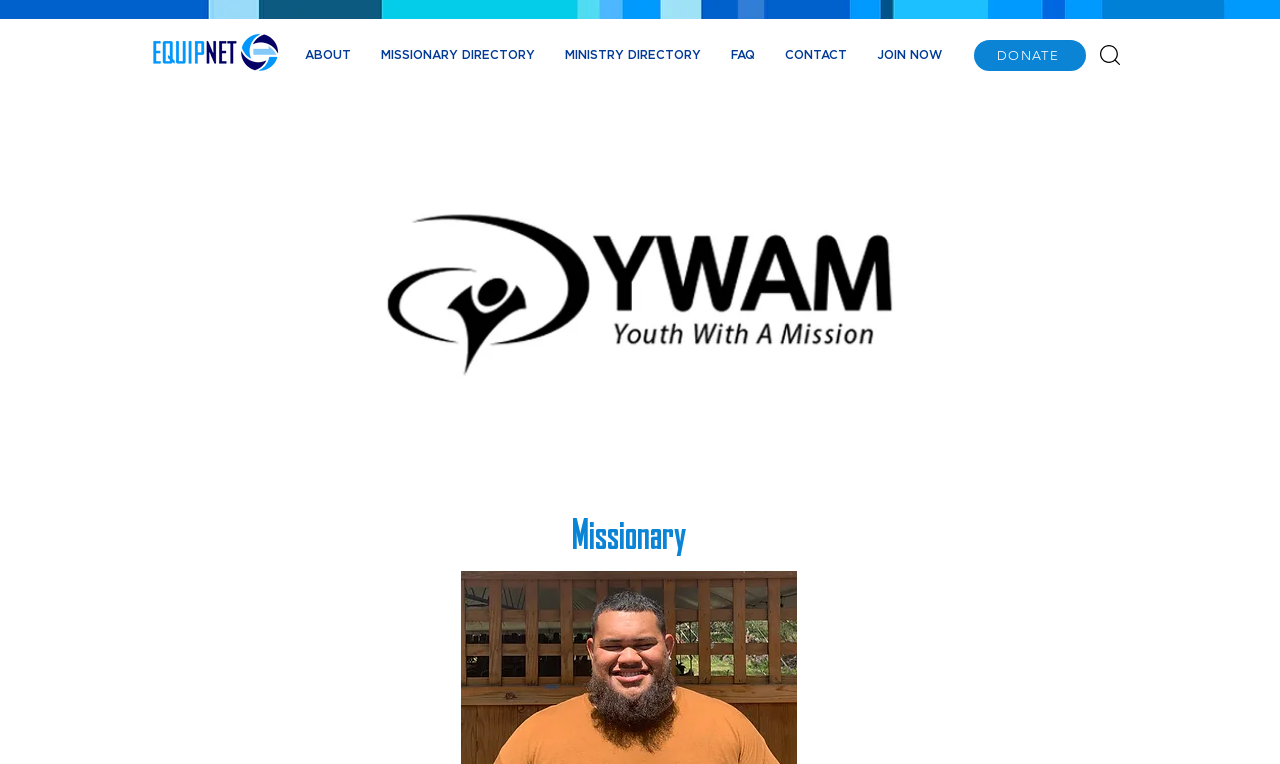Please provide a brief answer to the question using only one word or phrase: 
What is the text of the heading element?

Missionary